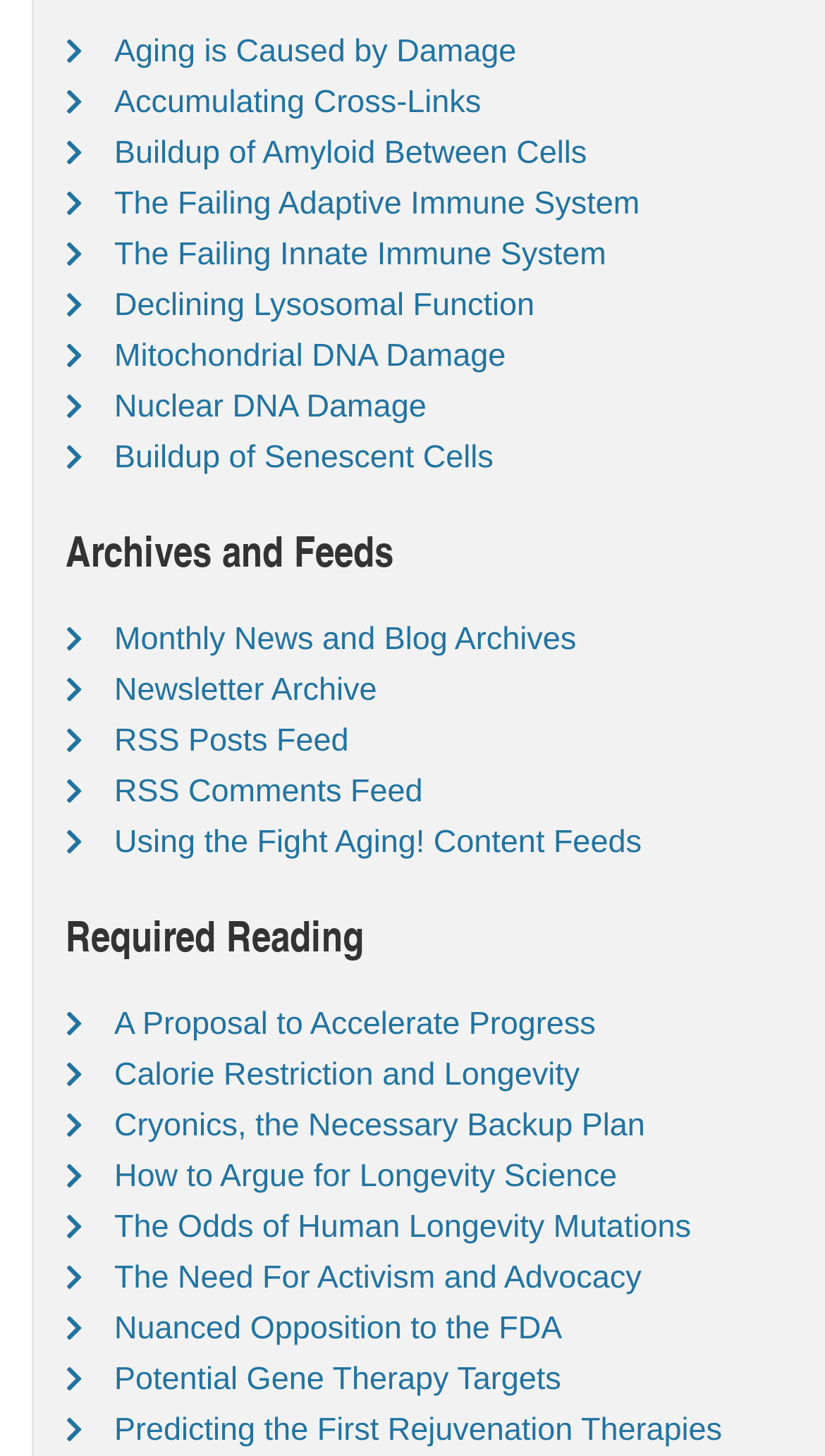Please find the bounding box coordinates of the element's region to be clicked to carry out this instruction: "Click on 'Aging is Caused by Damage'".

[0.138, 0.023, 0.626, 0.048]